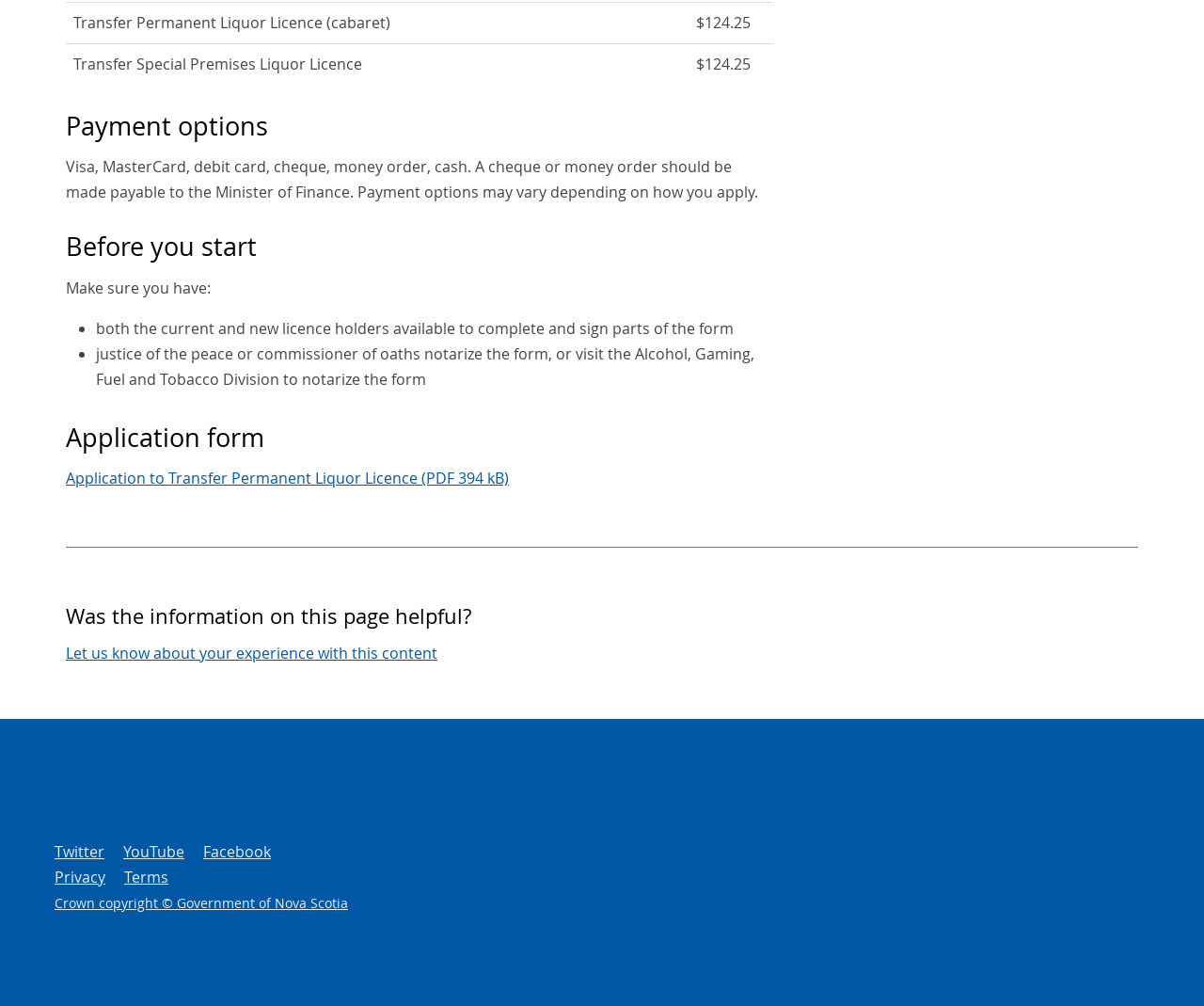From the details in the image, provide a thorough response to the question: How can the form be notarized?

The webpage suggests that the form can be notarized by a justice of the peace or commissioner of oaths, or by visiting the Alcohol, Gaming, Fuel and Tobacco Division, as stated in the StaticText element with text 'justice of the peace or commissioner of oaths notarize the form, or visit the Alcohol, Gaming, Fuel and Tobacco Division to notarize the form'.